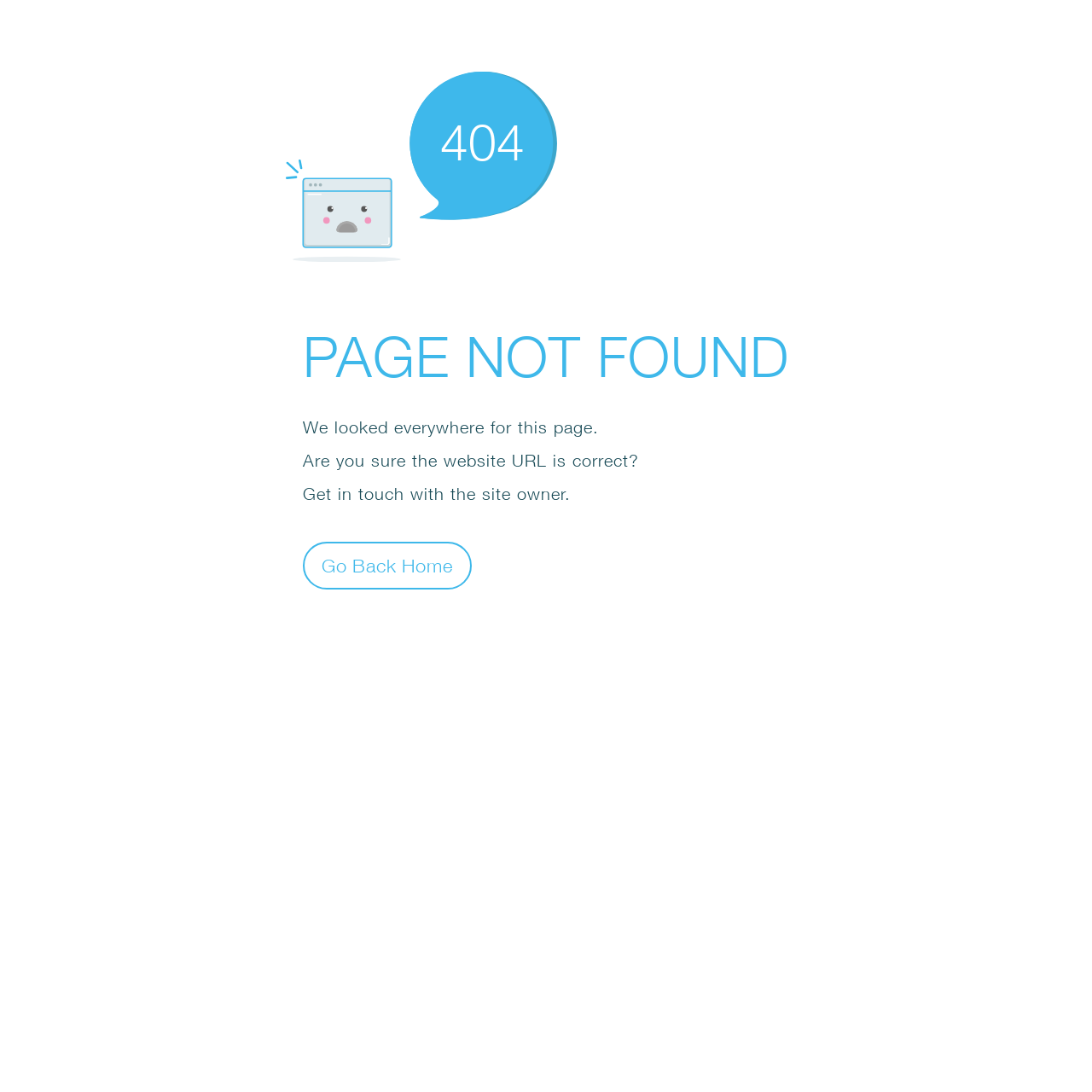What is the bounding box coordinate of the '404' text?
Answer the question using a single word or phrase, according to the image.

[0.403, 0.102, 0.48, 0.157]